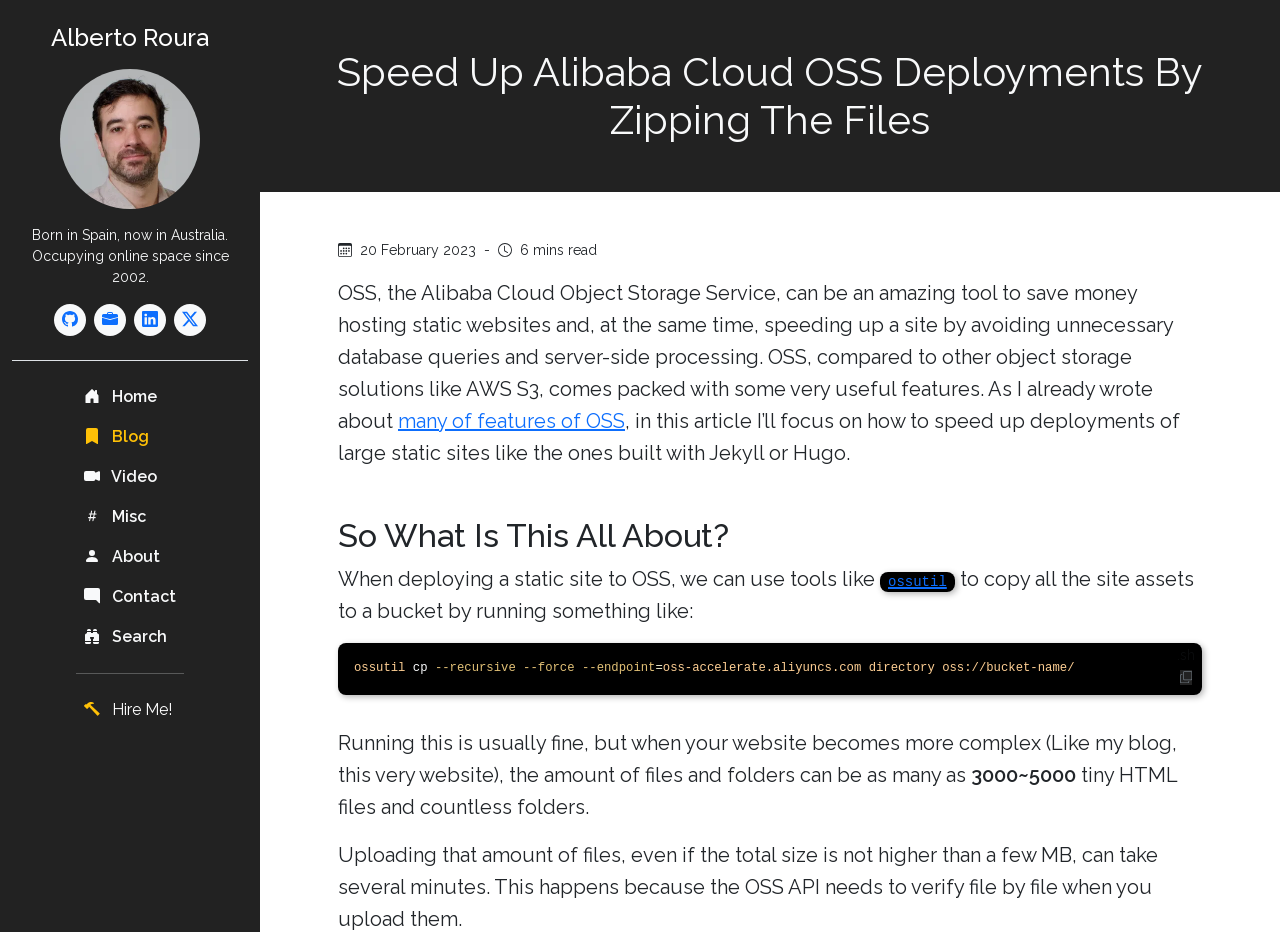Identify the bounding box coordinates of the specific part of the webpage to click to complete this instruction: "Click the 'GitHub' link".

[0.042, 0.326, 0.067, 0.36]